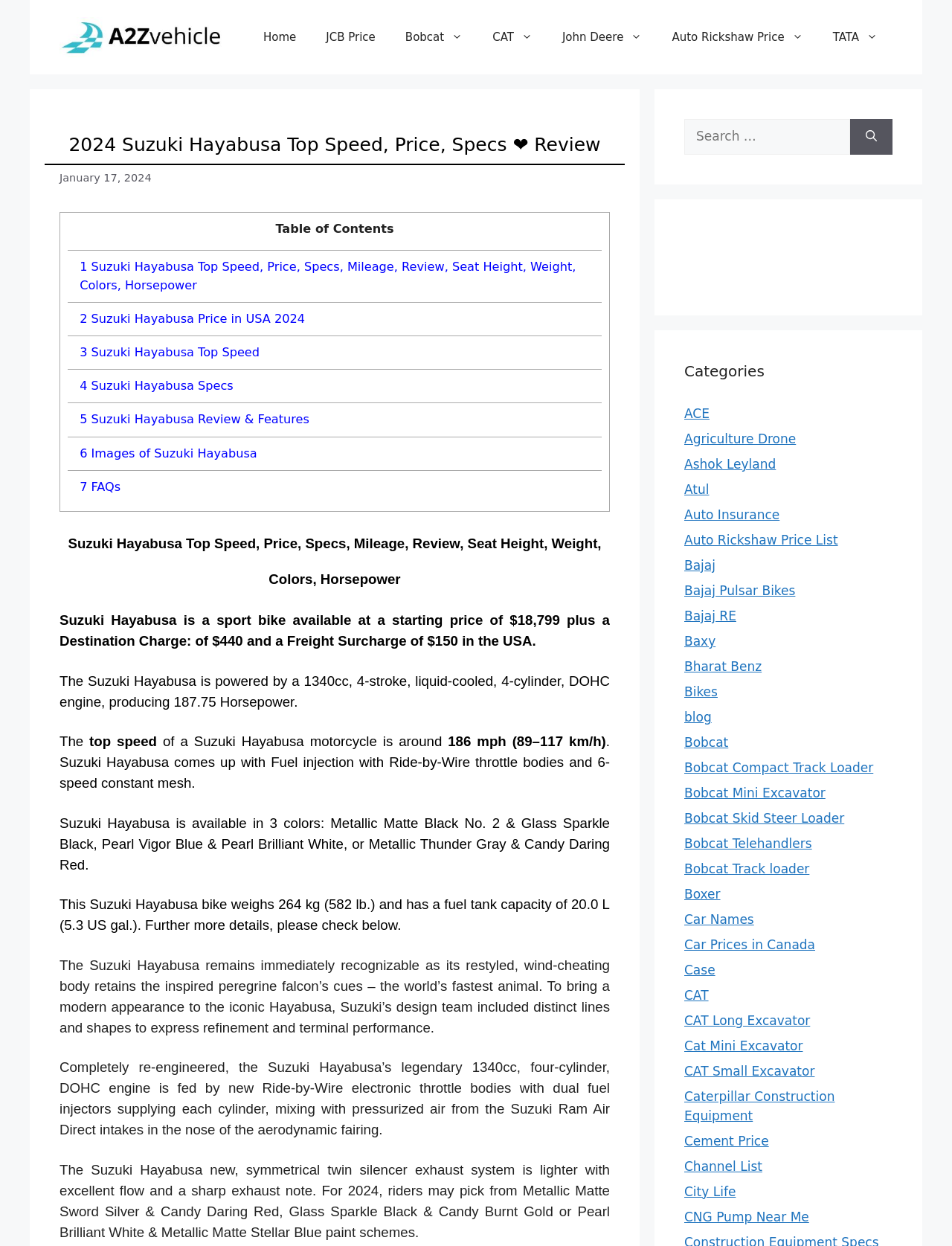How many links are available in the categories section?
Look at the image and answer the question with a single word or phrase.

30